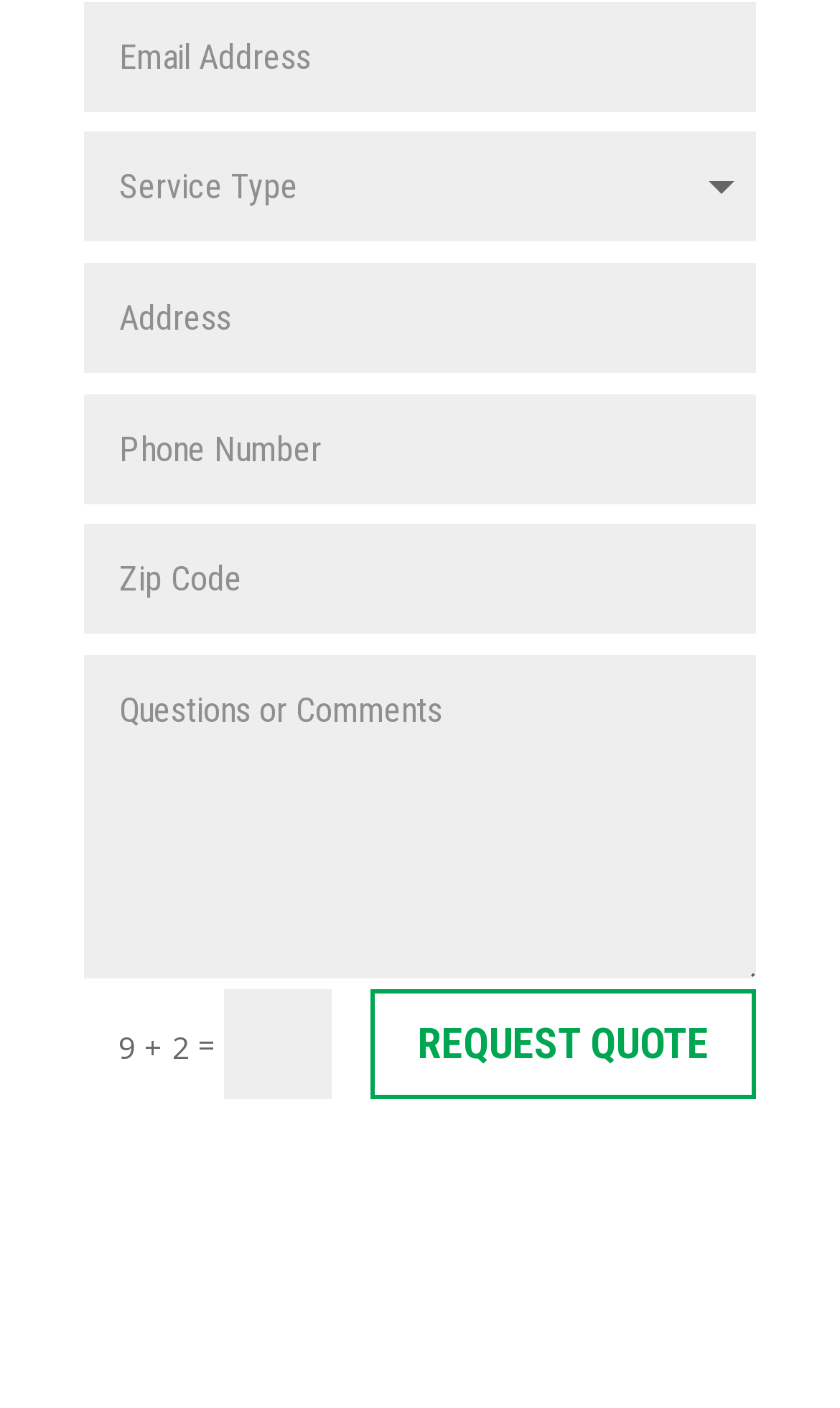What is the function of the combobox?
Please respond to the question with a detailed and well-explained answer.

The combobox with ID 368 has a popup menu, indicating that it allows users to select an option from a list.